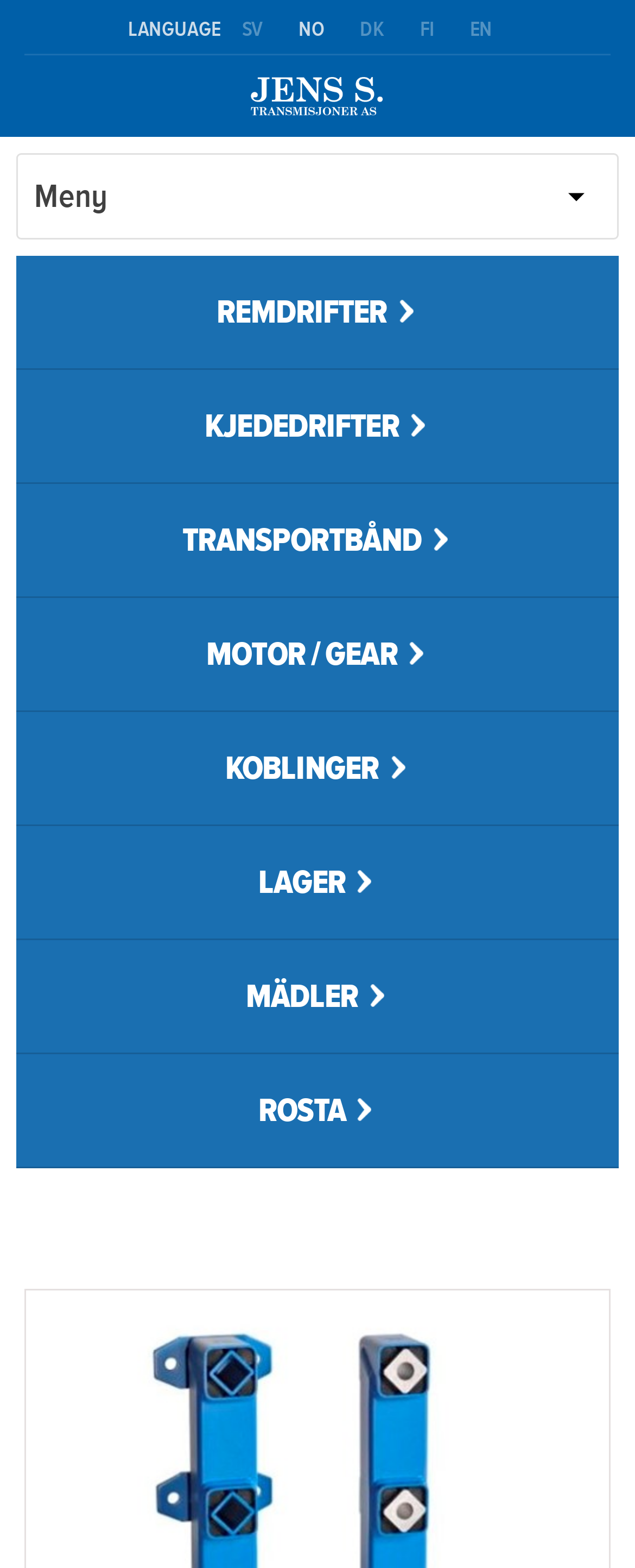Answer the question below in one word or phrase:
What is the purpose of the combobox?

Selecting an option